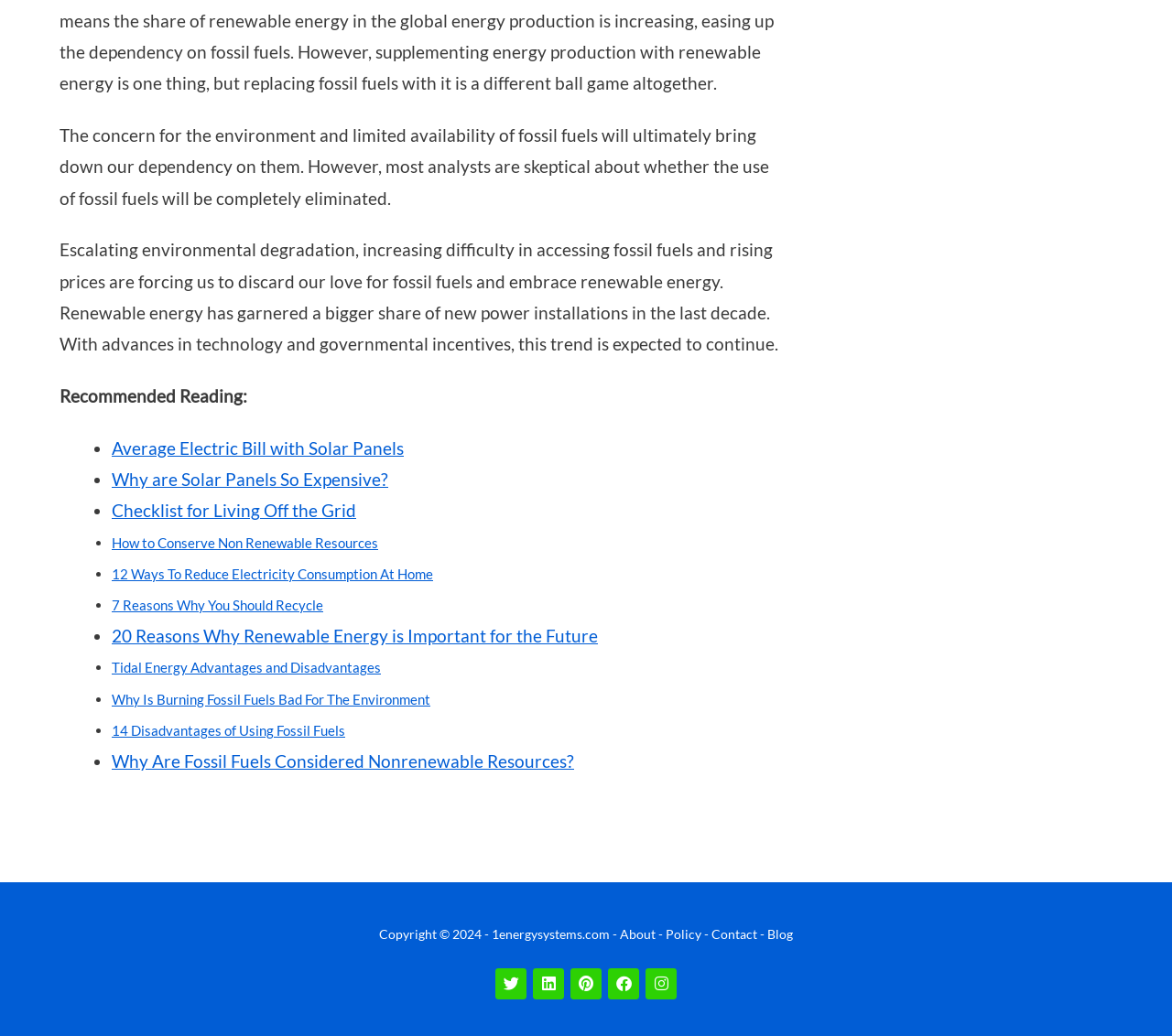Determine the bounding box coordinates for the HTML element mentioned in the following description: "Tidal Energy Advantages and Disadvantages". The coordinates should be a list of four floats ranging from 0 to 1, represented as [left, top, right, bottom].

[0.095, 0.636, 0.325, 0.652]